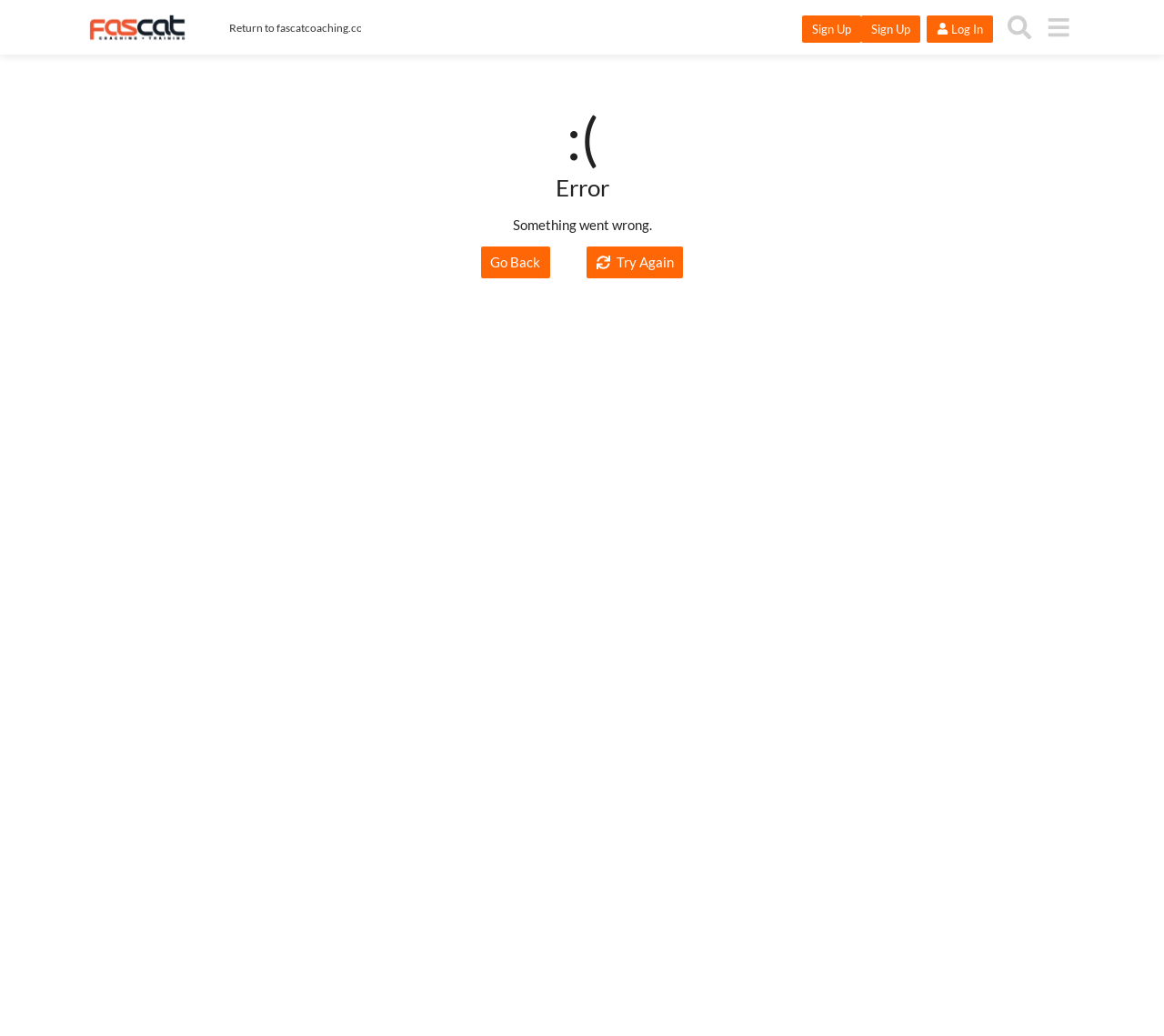What is the name of the forum?
Based on the image content, provide your answer in one word or a short phrase.

FasCat Forum